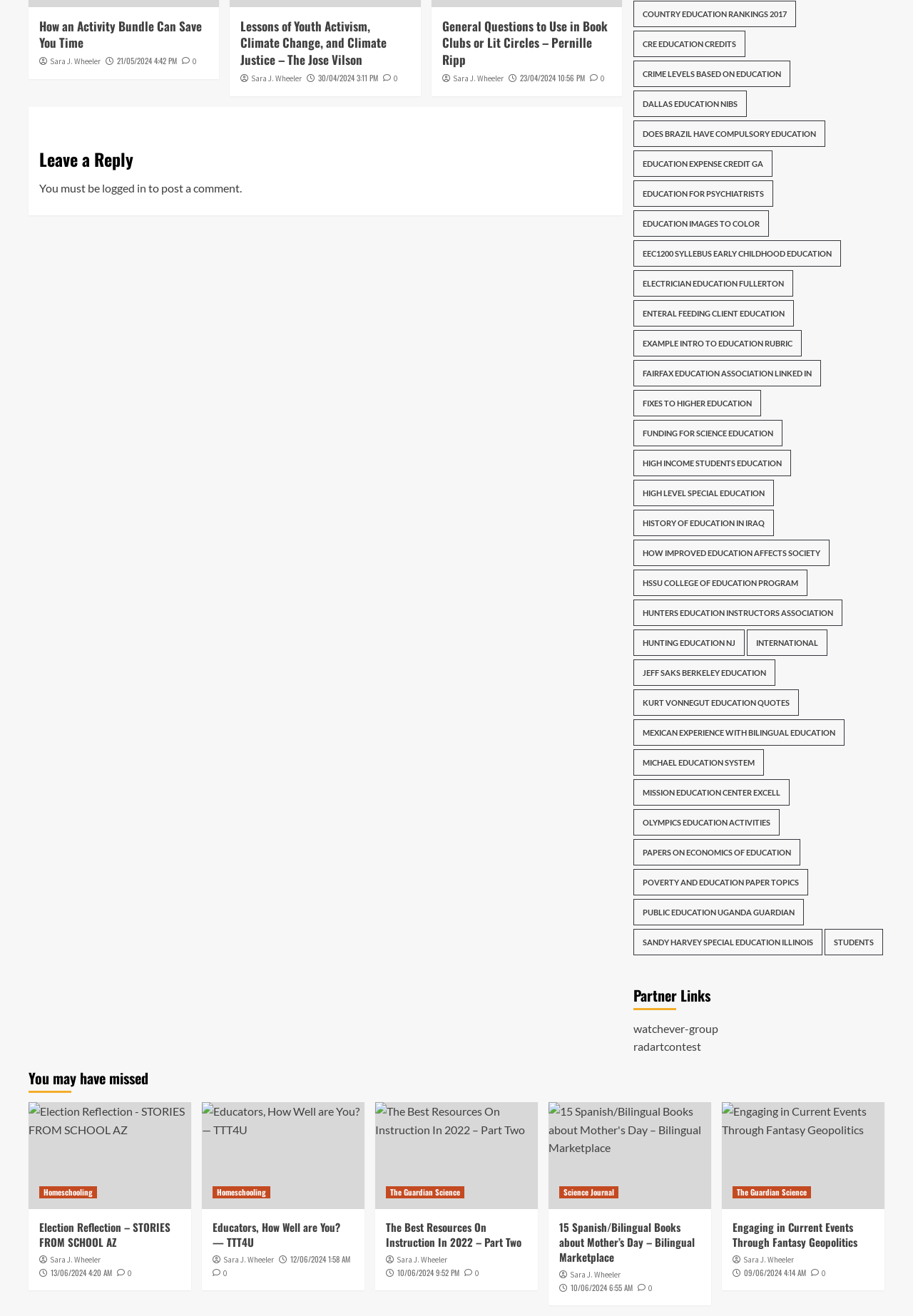Please find the bounding box coordinates for the clickable element needed to perform this instruction: "Check the 'Recent Posts' section".

None